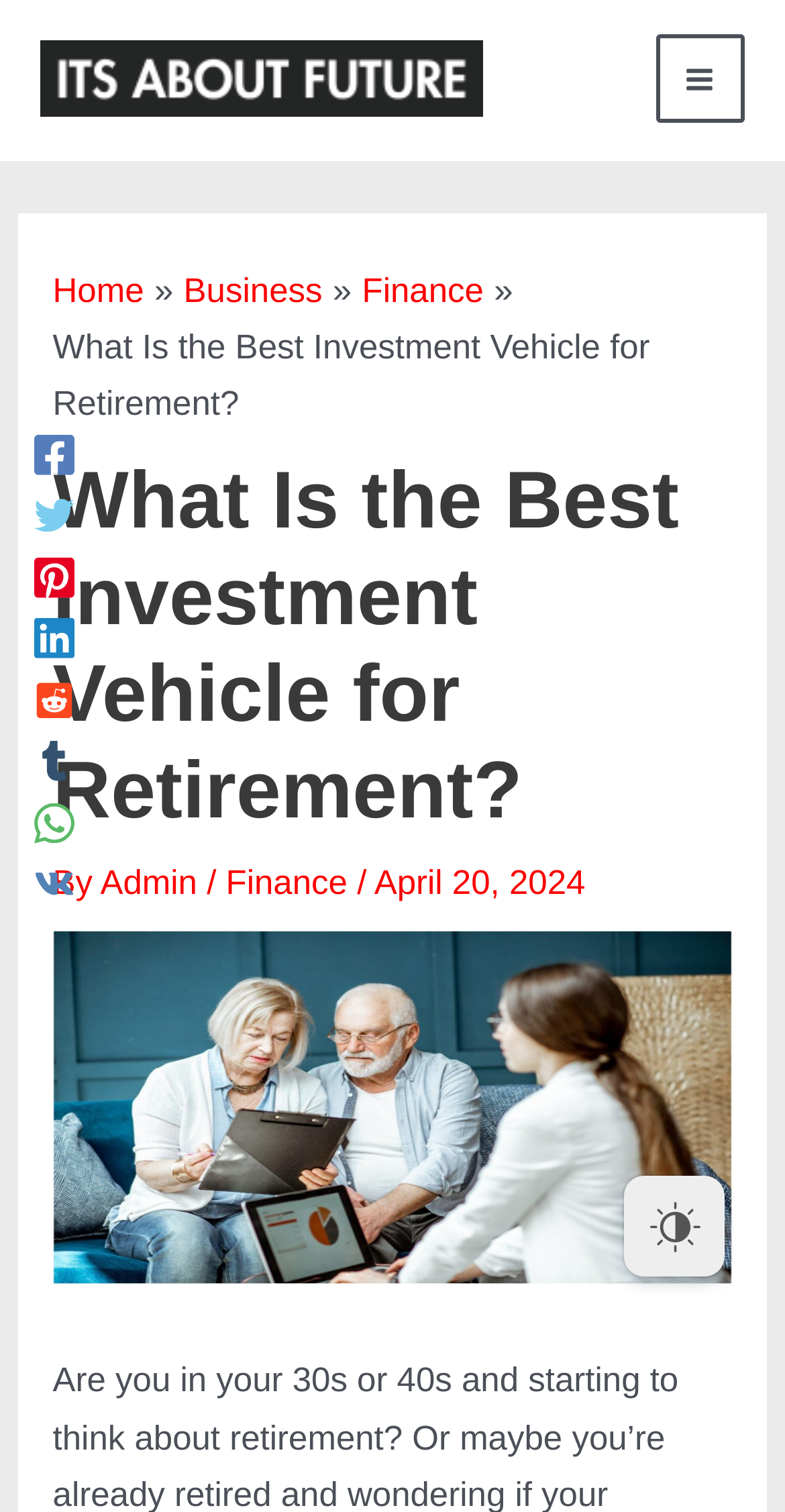Please specify the bounding box coordinates of the clickable section necessary to execute the following command: "Click the ITSABOUTFUTURE link".

[0.051, 0.038, 0.615, 0.063]